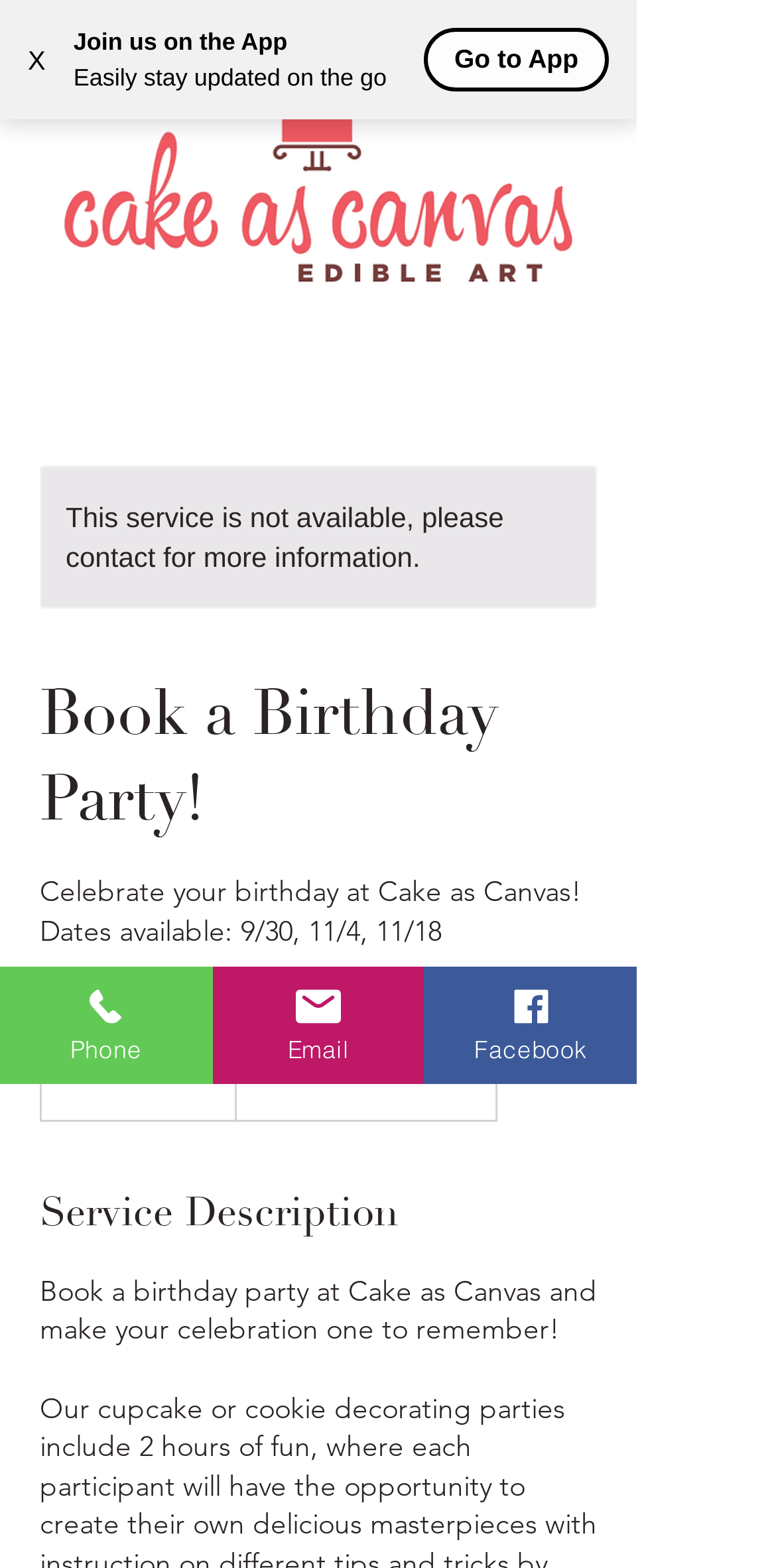Please give a one-word or short phrase response to the following question: 
What is the status of the service?

Not available